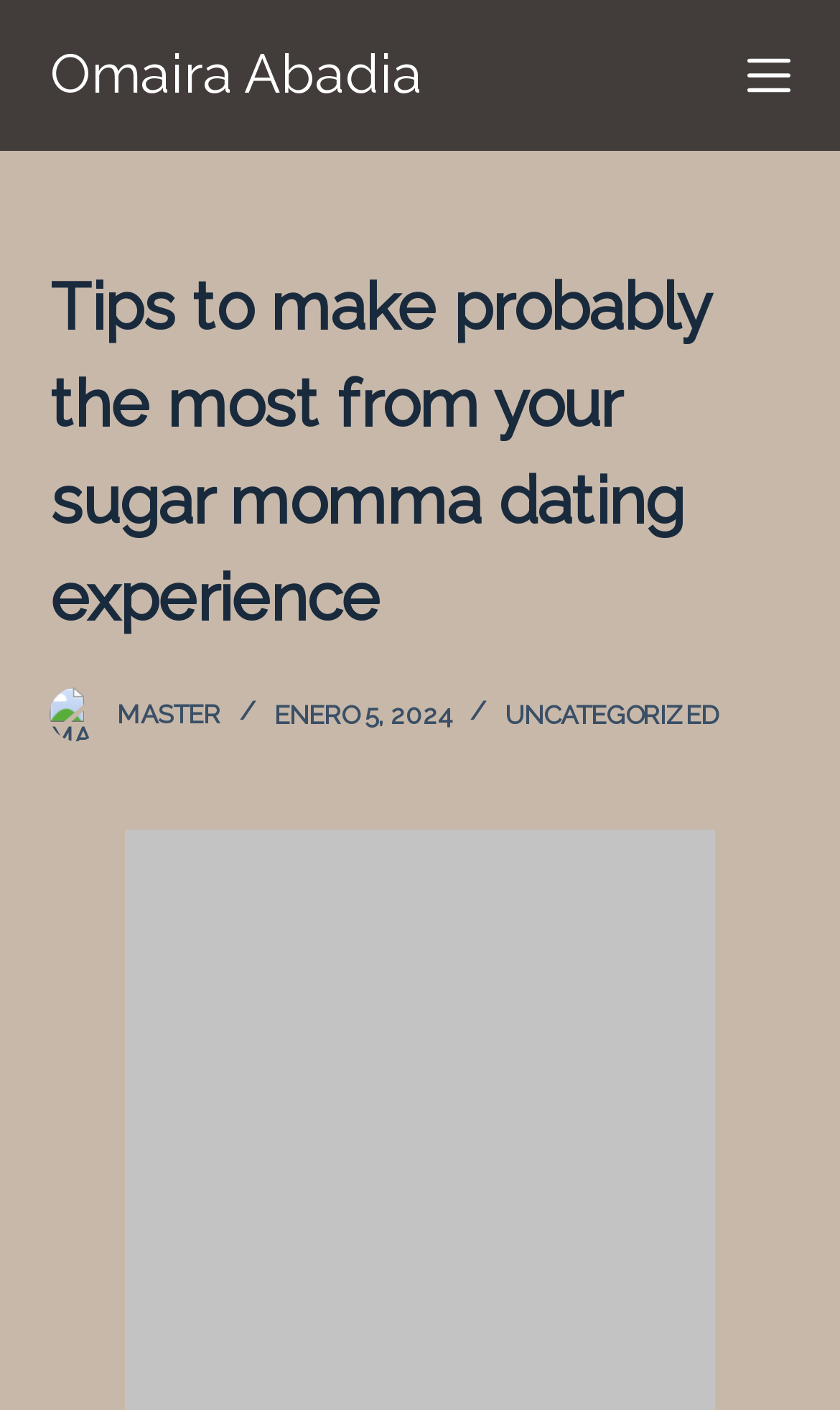Locate the bounding box of the UI element described by: "Master" in the given webpage screenshot.

[0.14, 0.496, 0.263, 0.517]